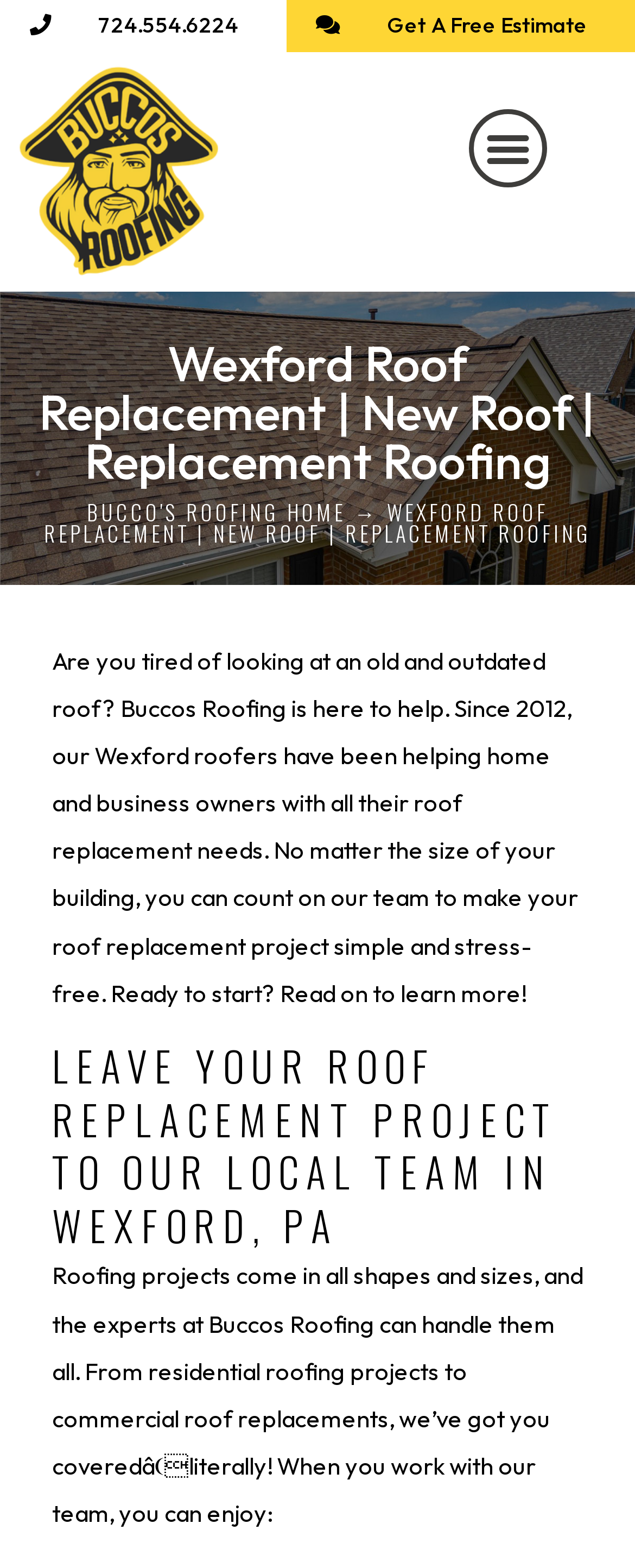Find the bounding box of the web element that fits this description: "Buccos Roofing".

[0.321, 0.834, 0.59, 0.854]